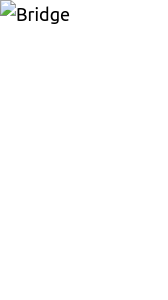Please provide a comprehensive response to the question below by analyzing the image: 
What is the atmosphere of the scene?

The caption describes the scene as having a 'serene atmosphere', which is created by the lush trees and the tranquil stream, making it perfect for walks or quiet contemplation.